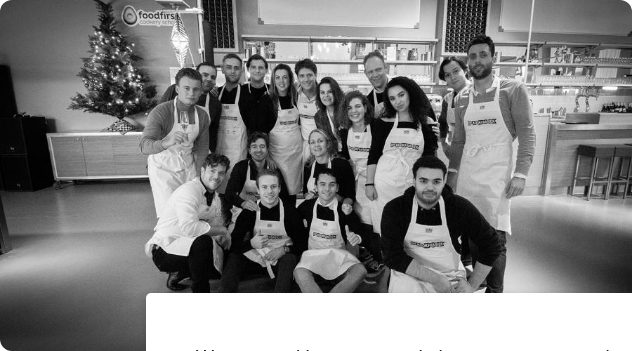Provide a short answer using a single word or phrase for the following question: 
Is the event taking place during the holiday season?

Yes